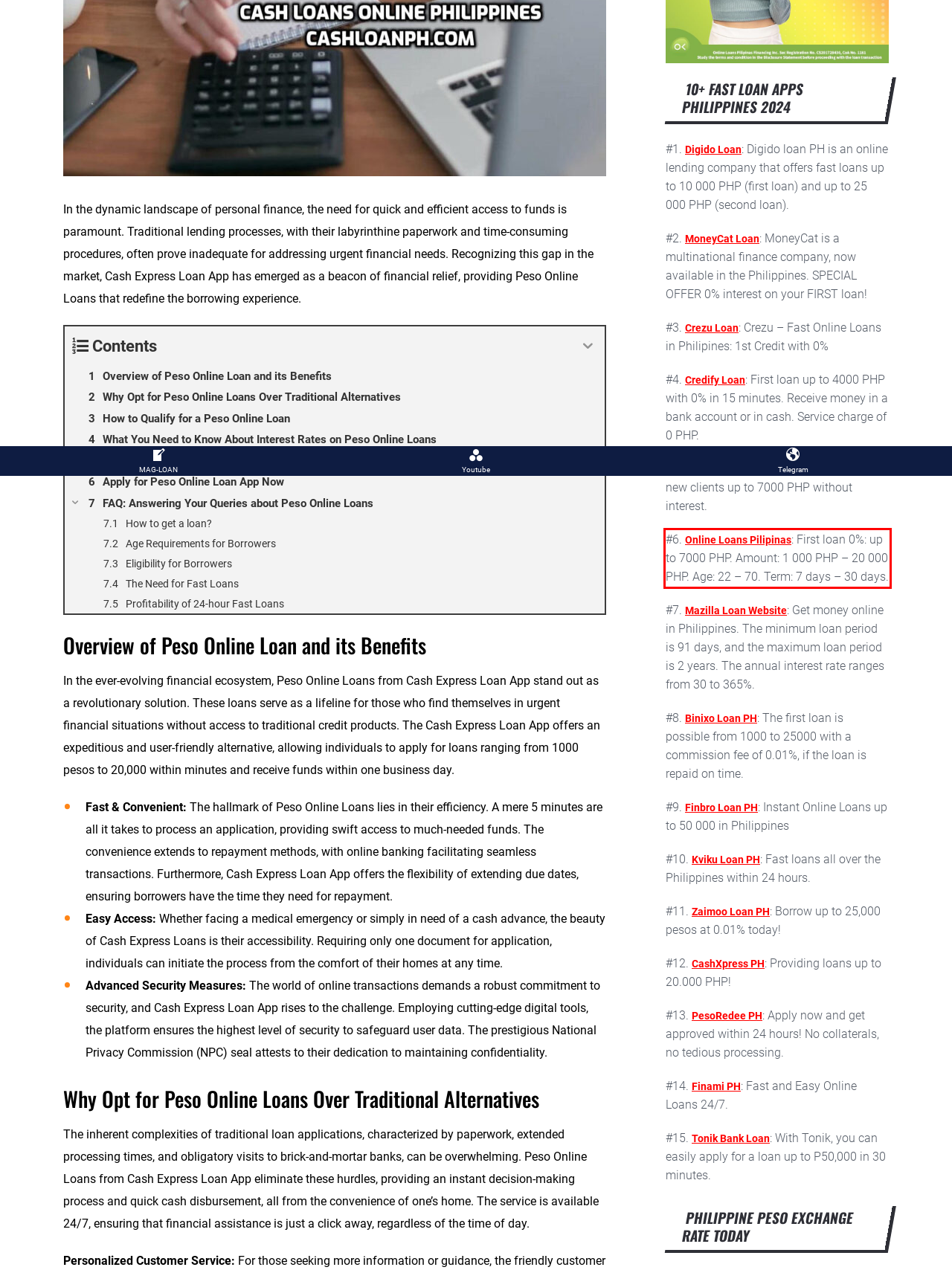Identify and transcribe the text content enclosed by the red bounding box in the given screenshot.

#6. Online Loans Pilipinas: First loan 0%: up to 7000 PHP. Amount: 1 000 PHP – 20 000 PHP. Age: 22 – 70. Term: 7 days – 30 days.